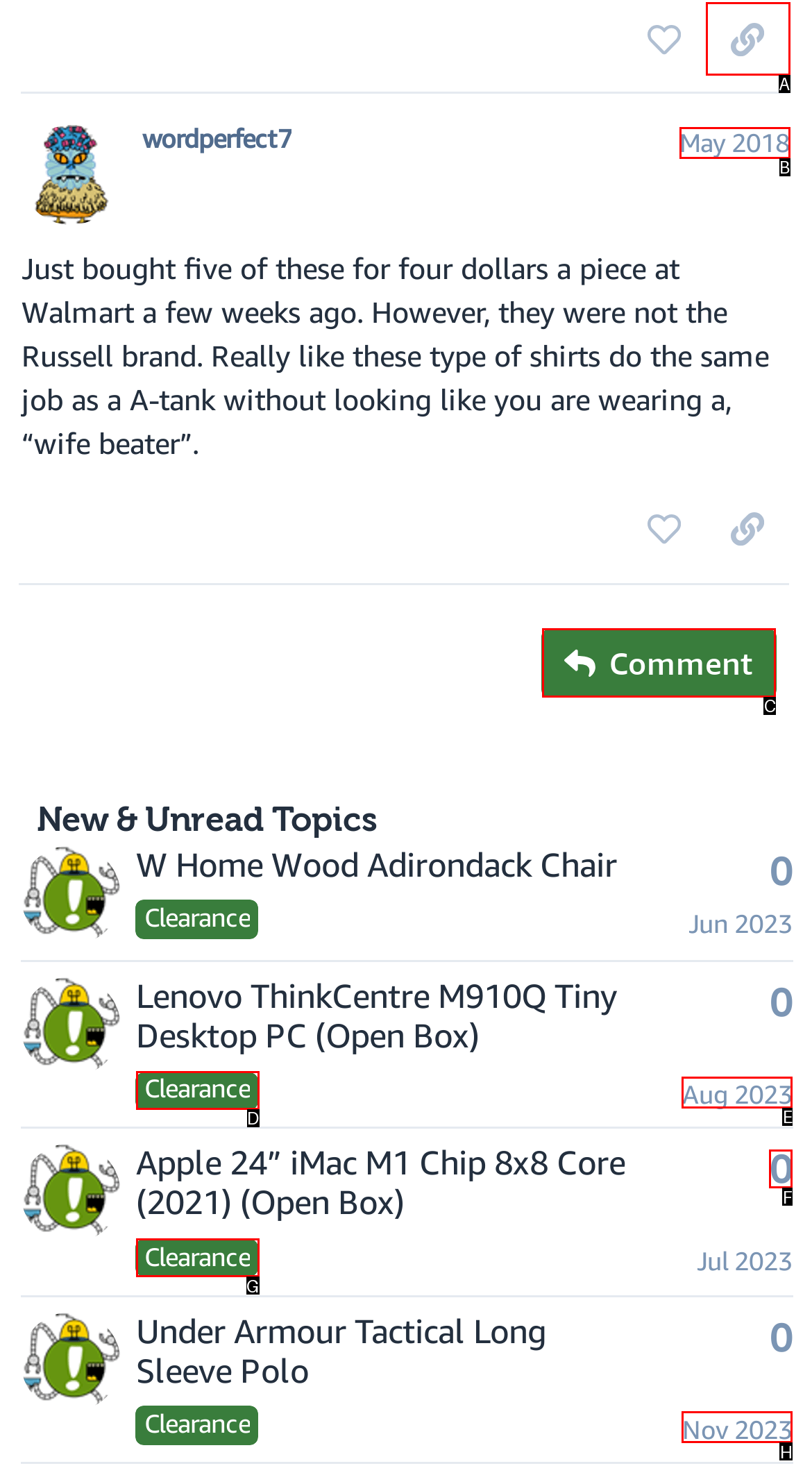Using the provided description: Nov 2023, select the HTML element that corresponds to it. Indicate your choice with the option's letter.

H